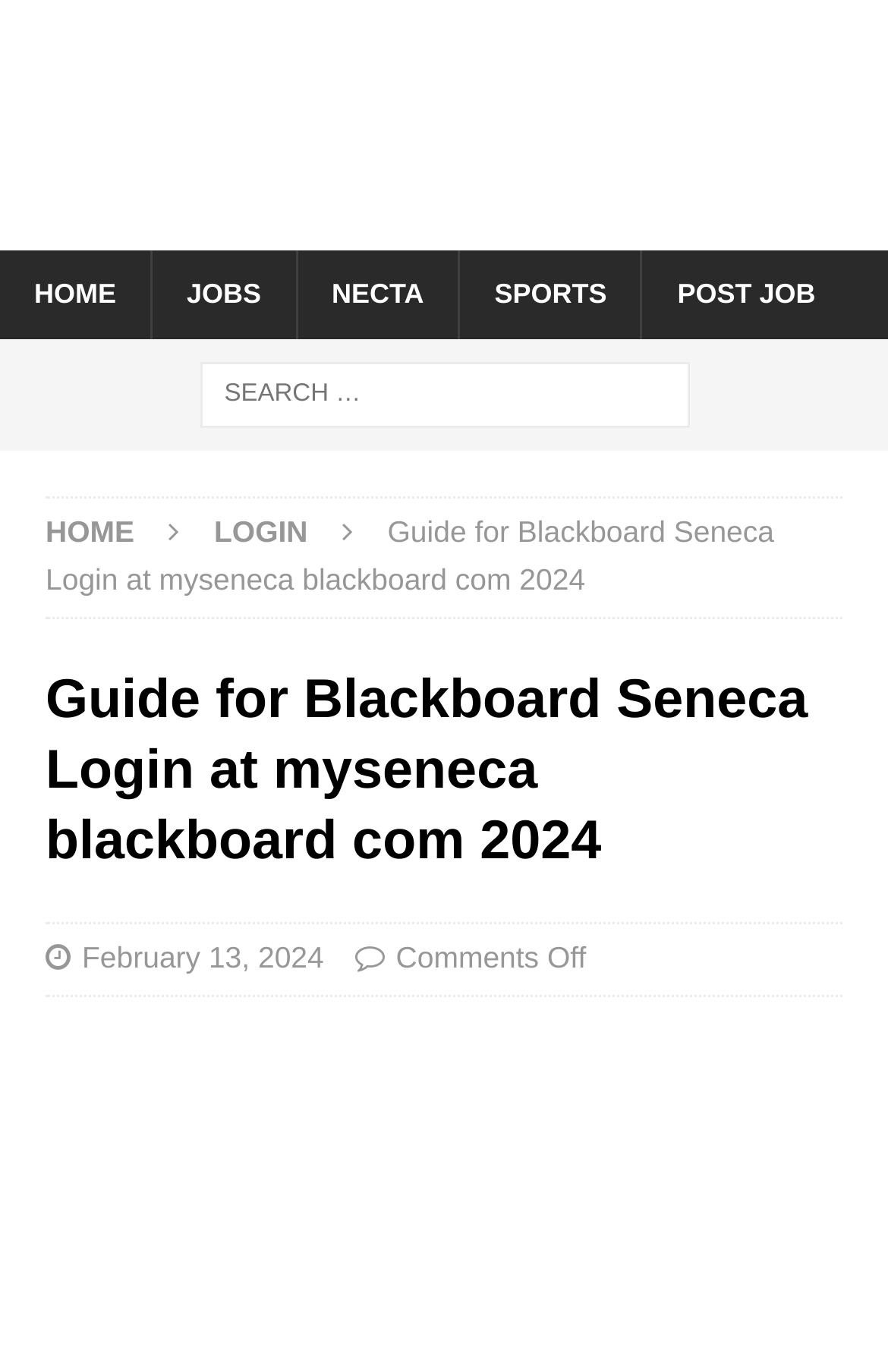Answer the question with a brief word or phrase:
What is the status of the comments section?

Comments Off